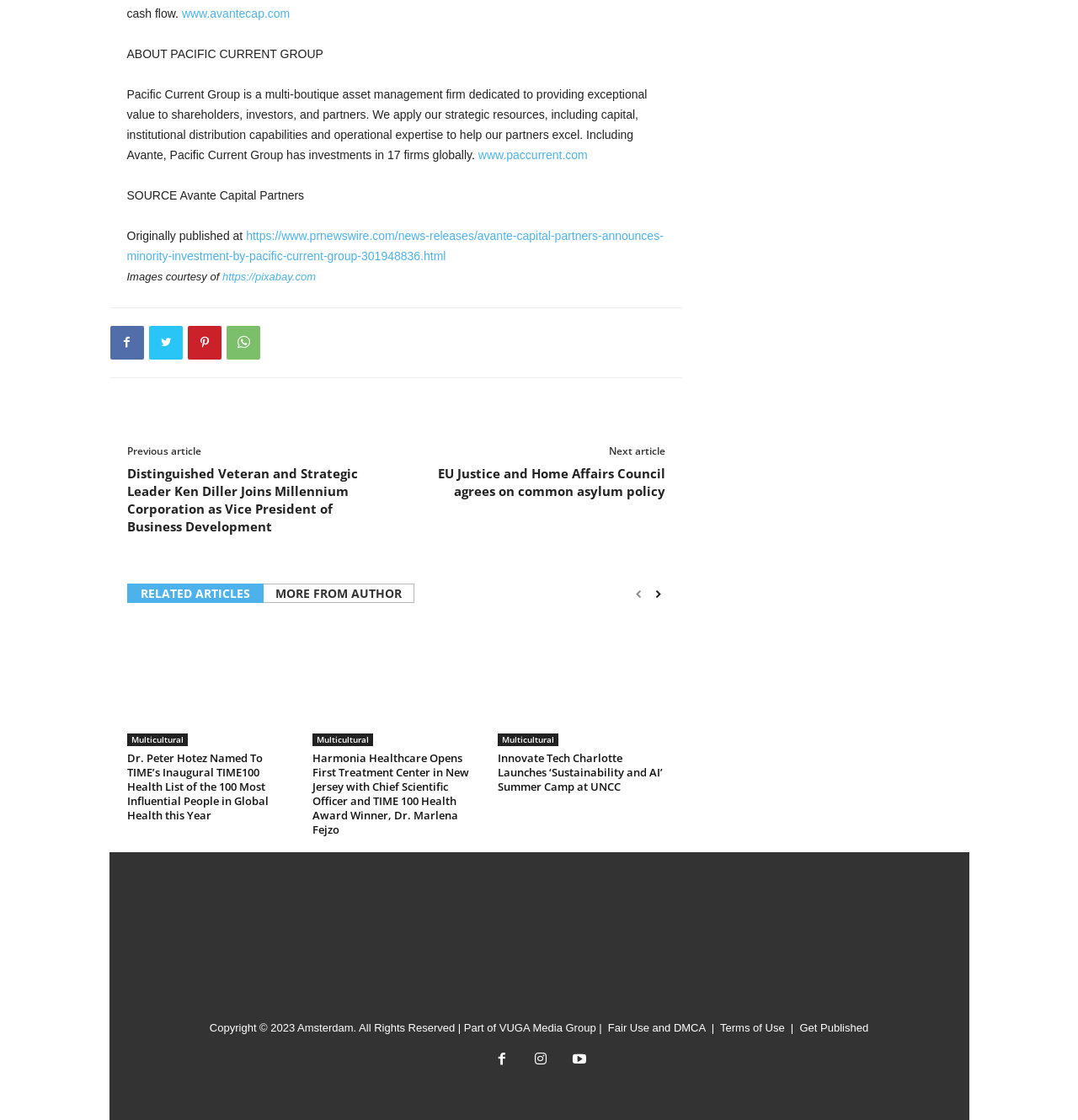Find the bounding box coordinates of the element I should click to carry out the following instruction: "Visit Avantecap website".

[0.169, 0.006, 0.269, 0.018]